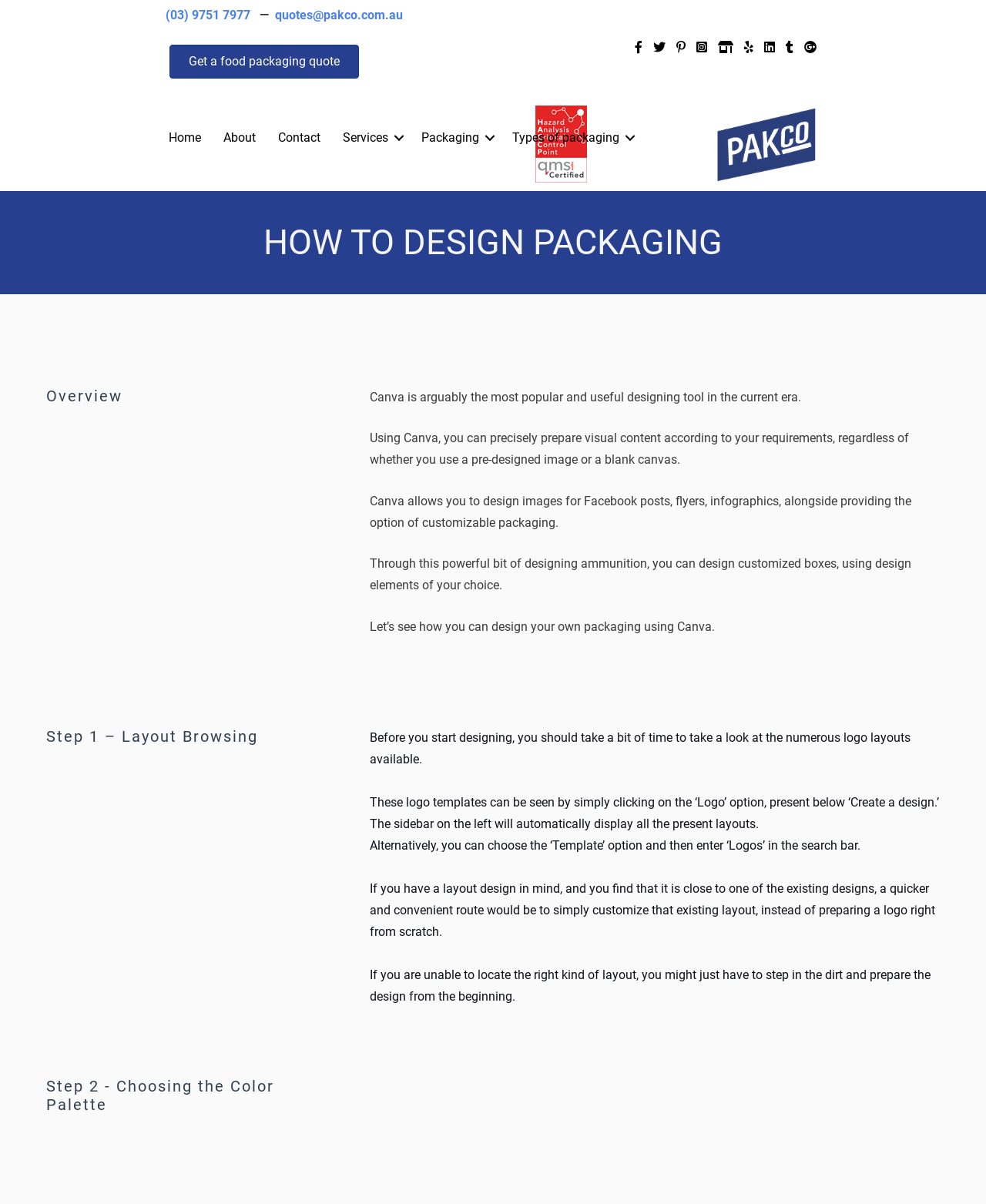Could you indicate the bounding box coordinates of the region to click in order to complete this instruction: "Call (03) 9751 7977".

[0.168, 0.006, 0.257, 0.019]